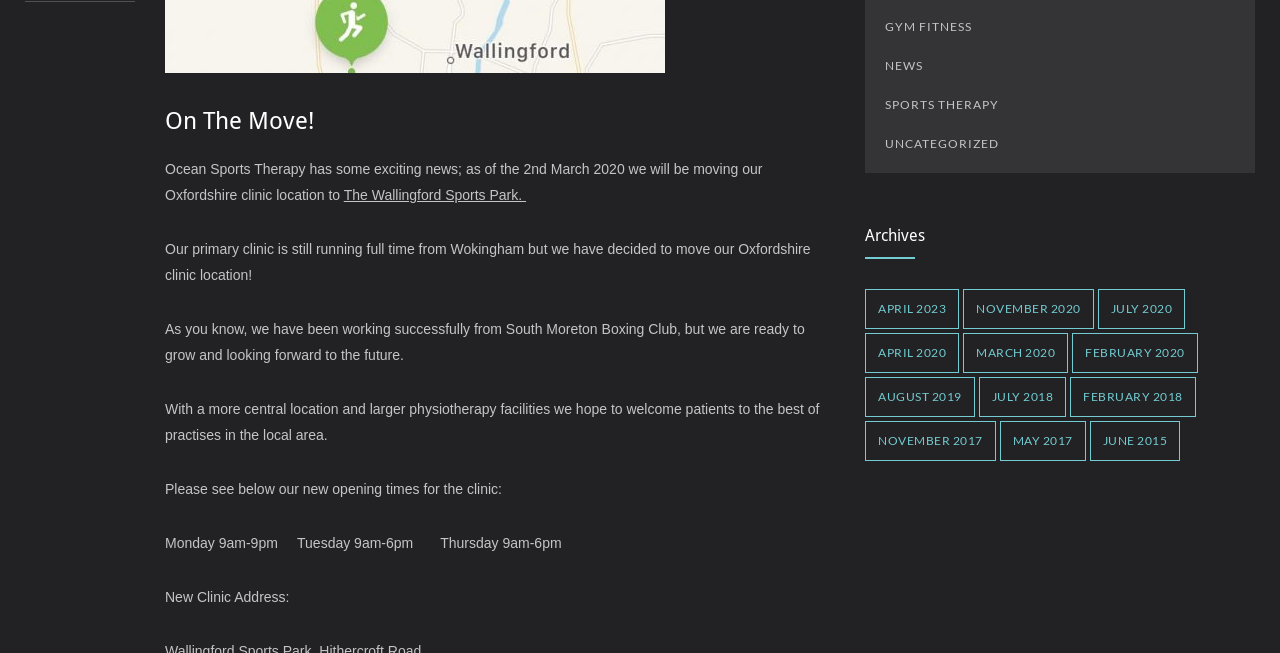Given the description "News", provide the bounding box coordinates of the corresponding UI element.

[0.676, 0.07, 0.98, 0.13]